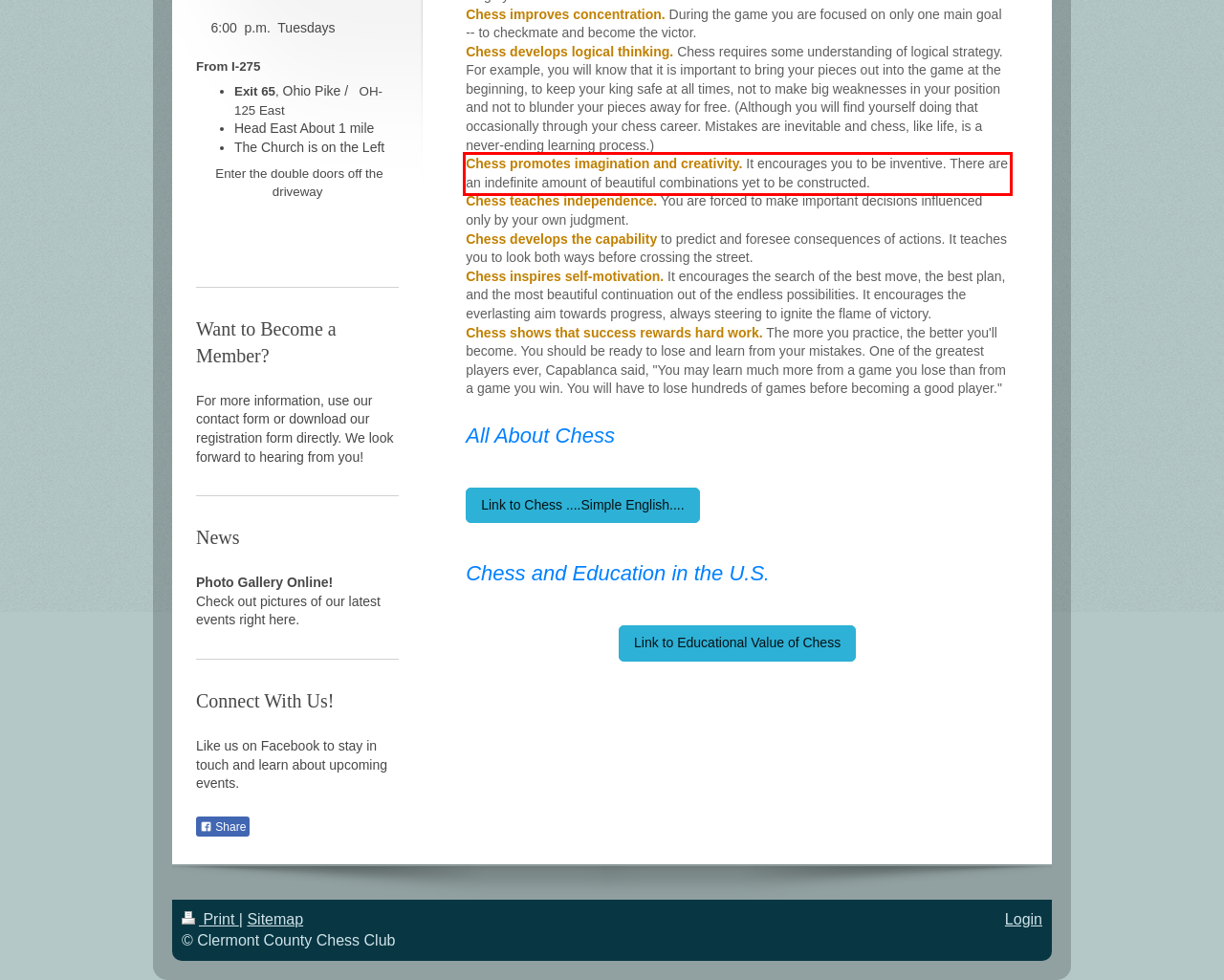Given a screenshot of a webpage containing a red bounding box, perform OCR on the text within this red bounding box and provide the text content.

Chess promotes imagination and creativity. It encourages you to be inventive. There are an indefinite amount of beautiful combinations yet to be constructed.